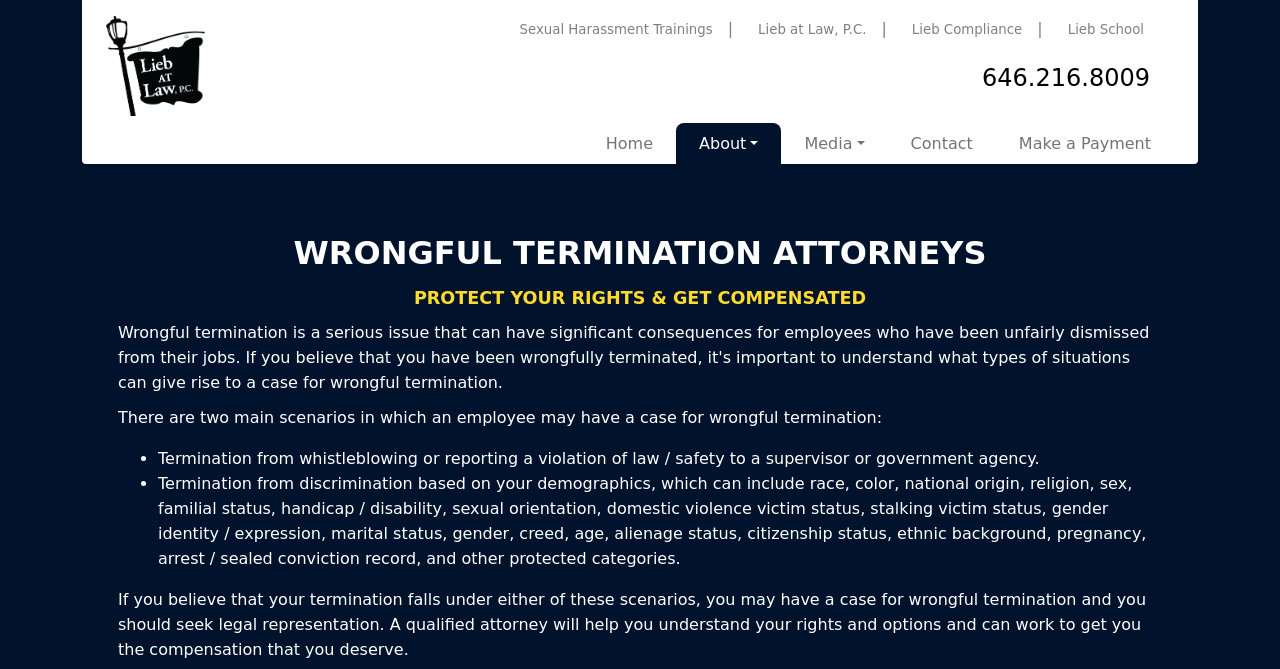Please reply with a single word or brief phrase to the question: 
What is the name of the law firm?

Lieb at Law